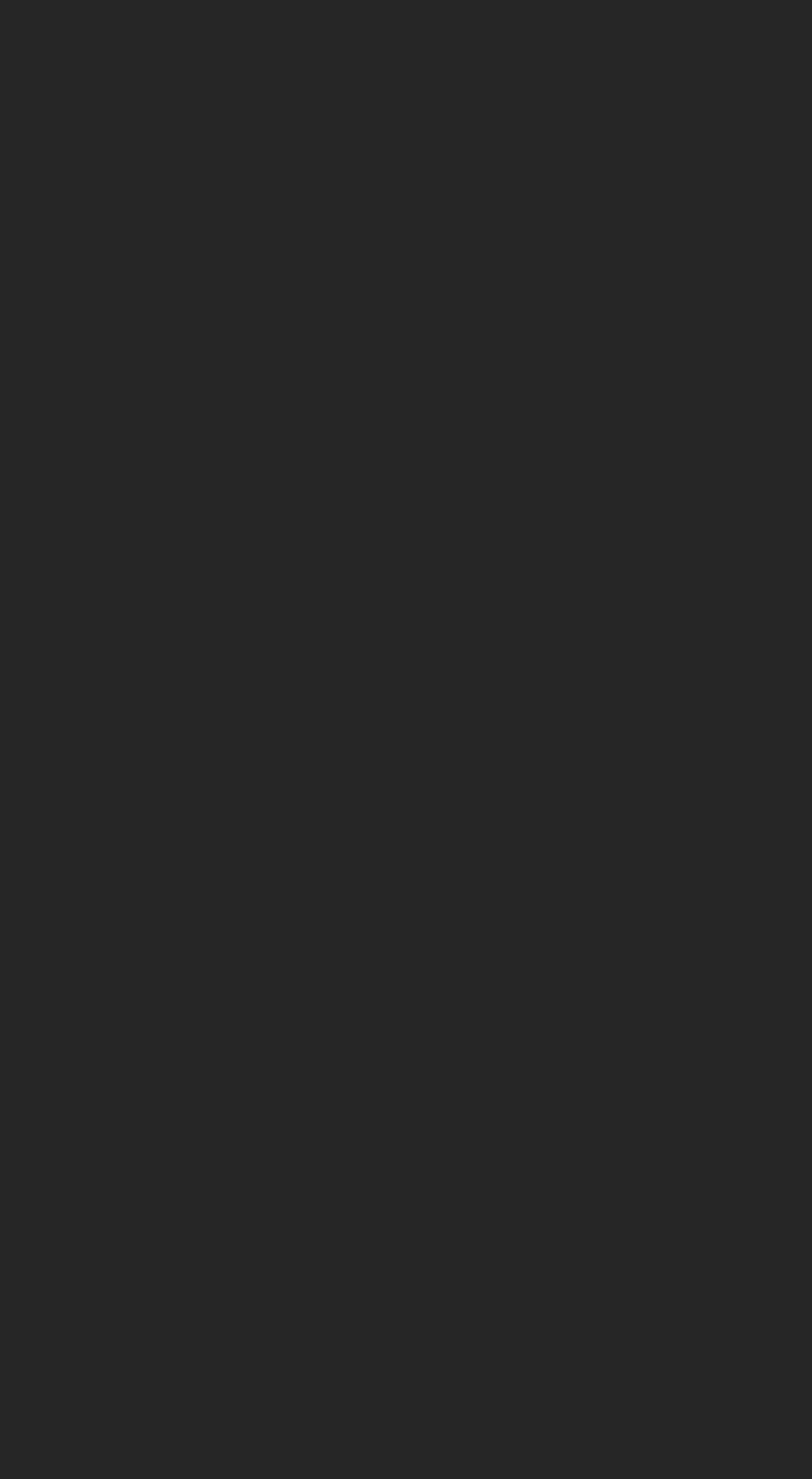Can you specify the bounding box coordinates of the area that needs to be clicked to fulfill the following instruction: "Visit Seattle"?

[0.094, 0.721, 0.206, 0.743]